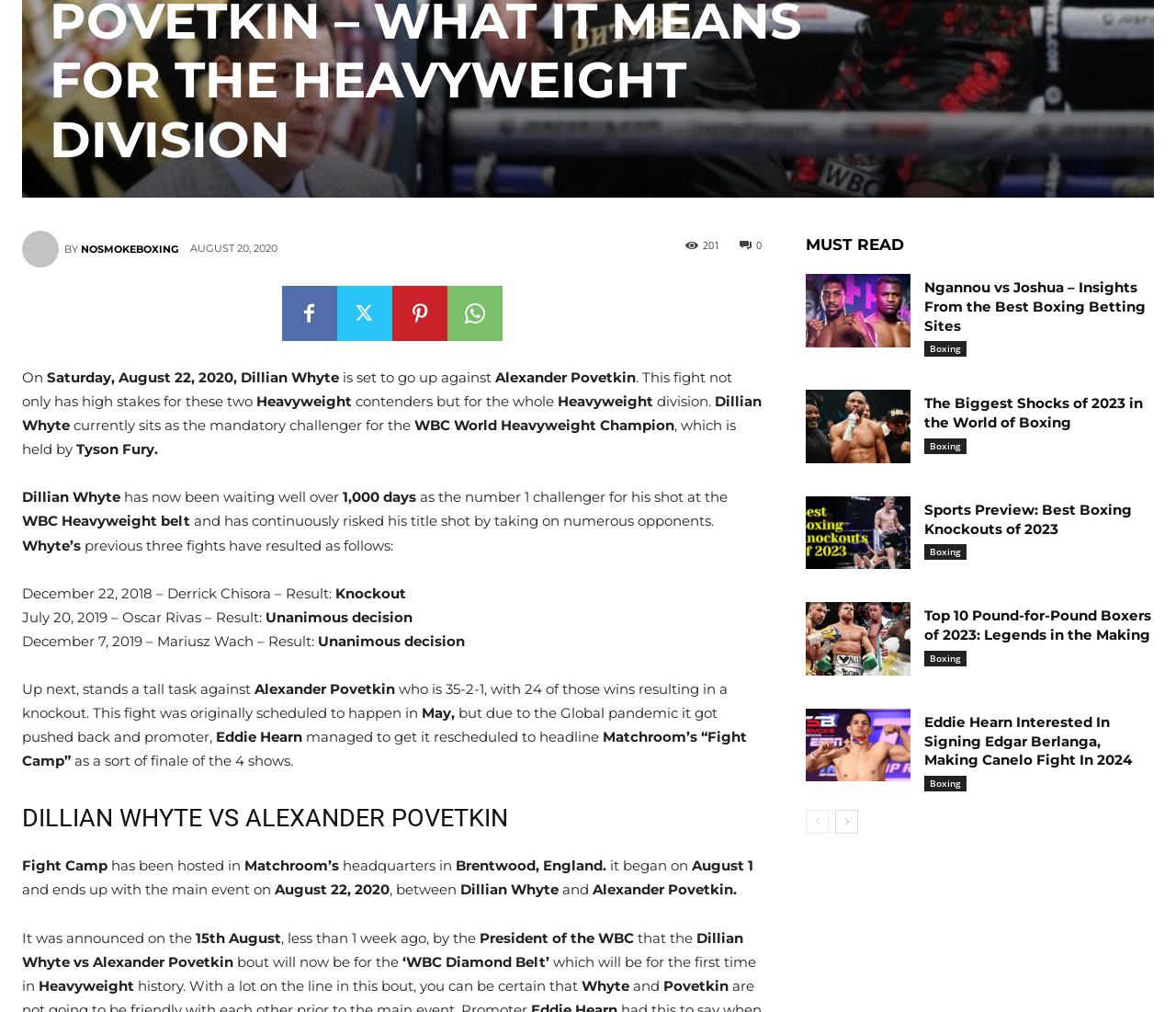Bounding box coordinates must be specified in the format (top-left x, top-left y, bottom-right x, bottom-right y). All values should be floating point numbers between 0 and 1. What are the bounding box coordinates of the UI element described as: aria-label="next-page"

[0.71, 0.81, 0.73, 0.834]